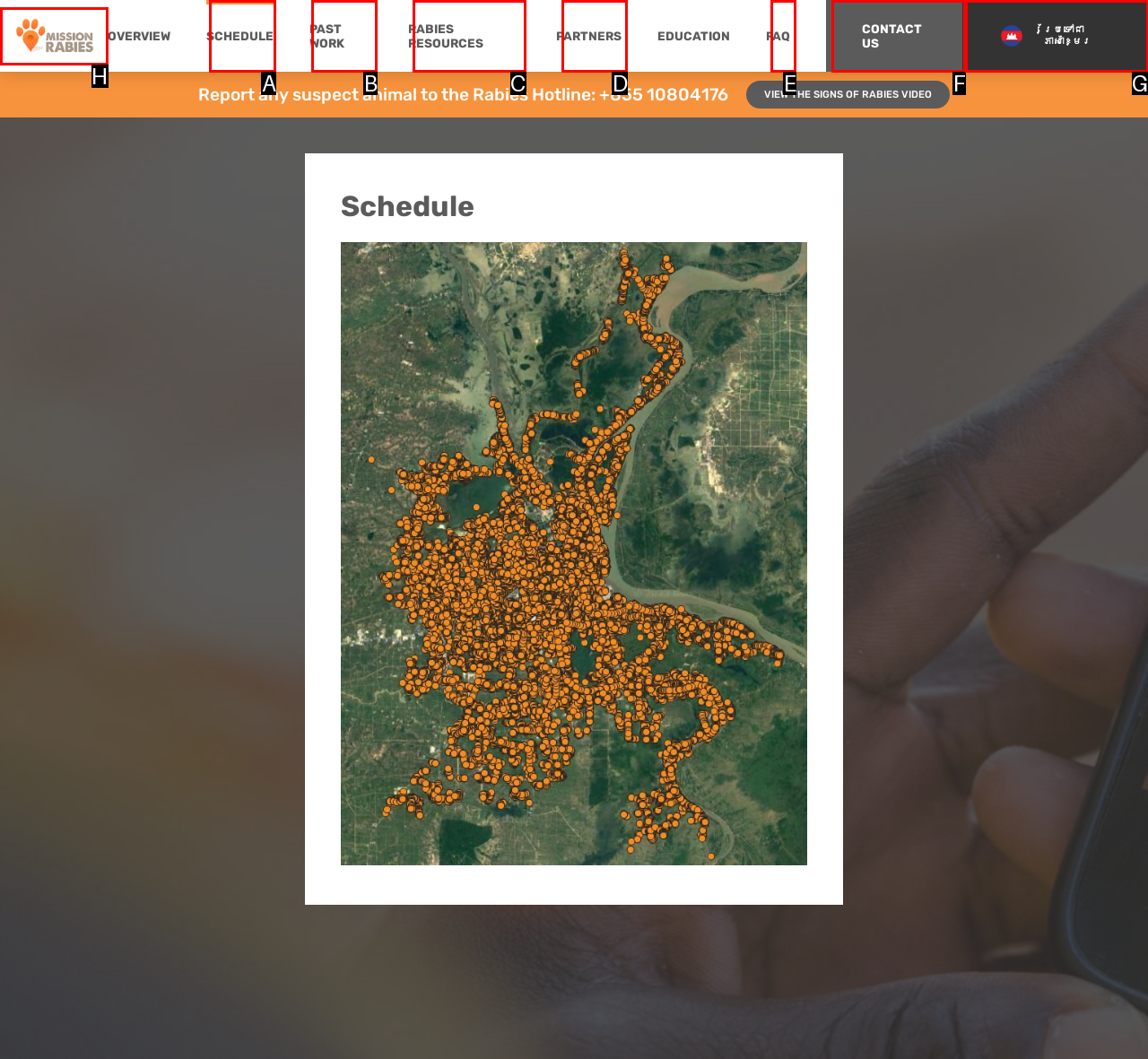Identify the letter of the correct UI element to fulfill the task: Click Cambodia Campaign link from the given options in the screenshot.

H